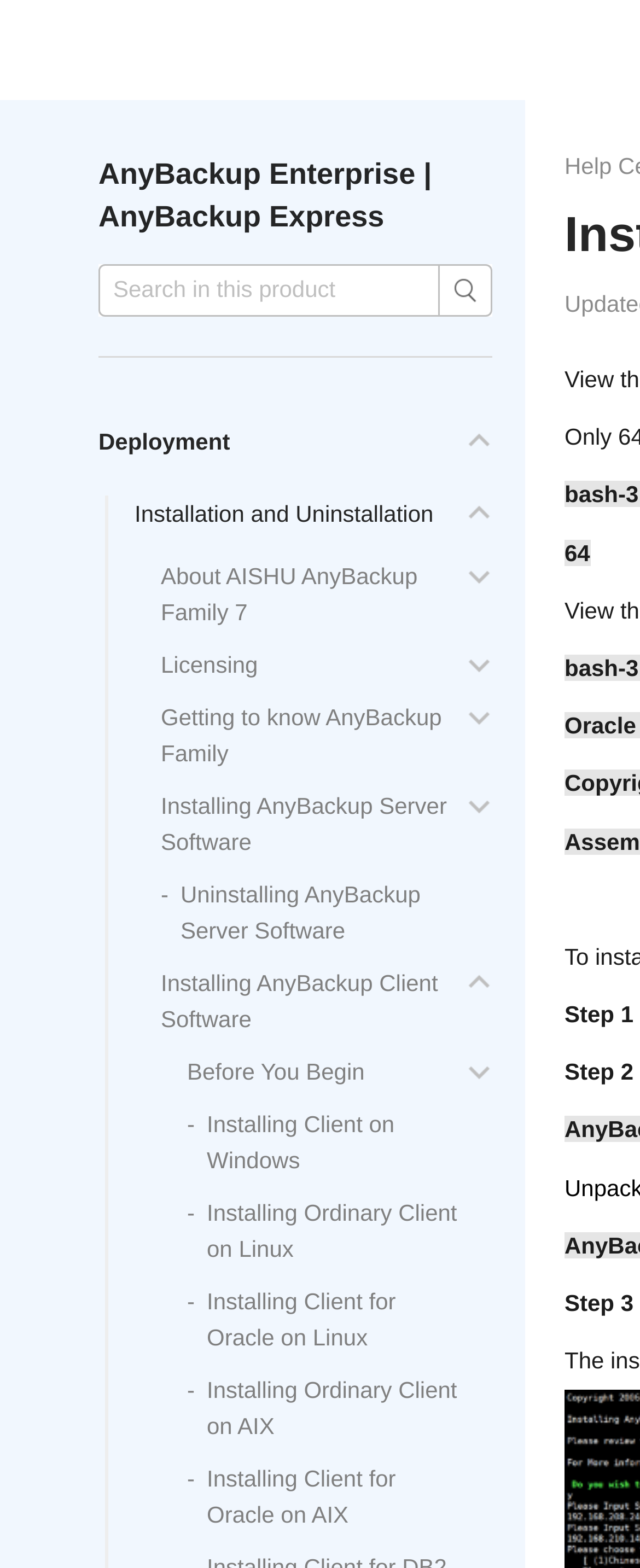What is the product mentioned in the webpage?
Please provide a single word or phrase in response based on the screenshot.

AnyBackup